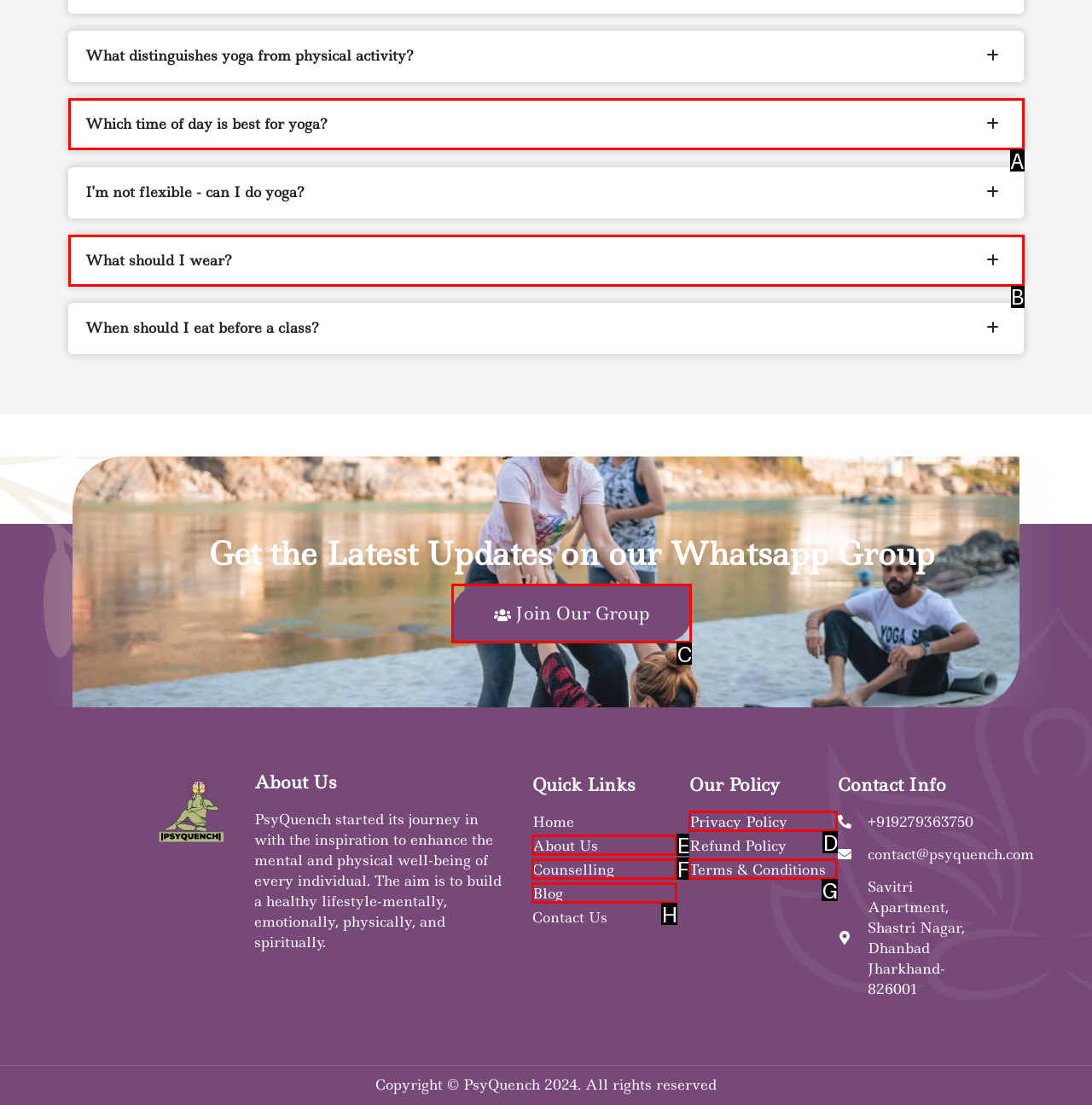Tell me which one HTML element best matches the description: What should I wear?
Answer with the option's letter from the given choices directly.

B